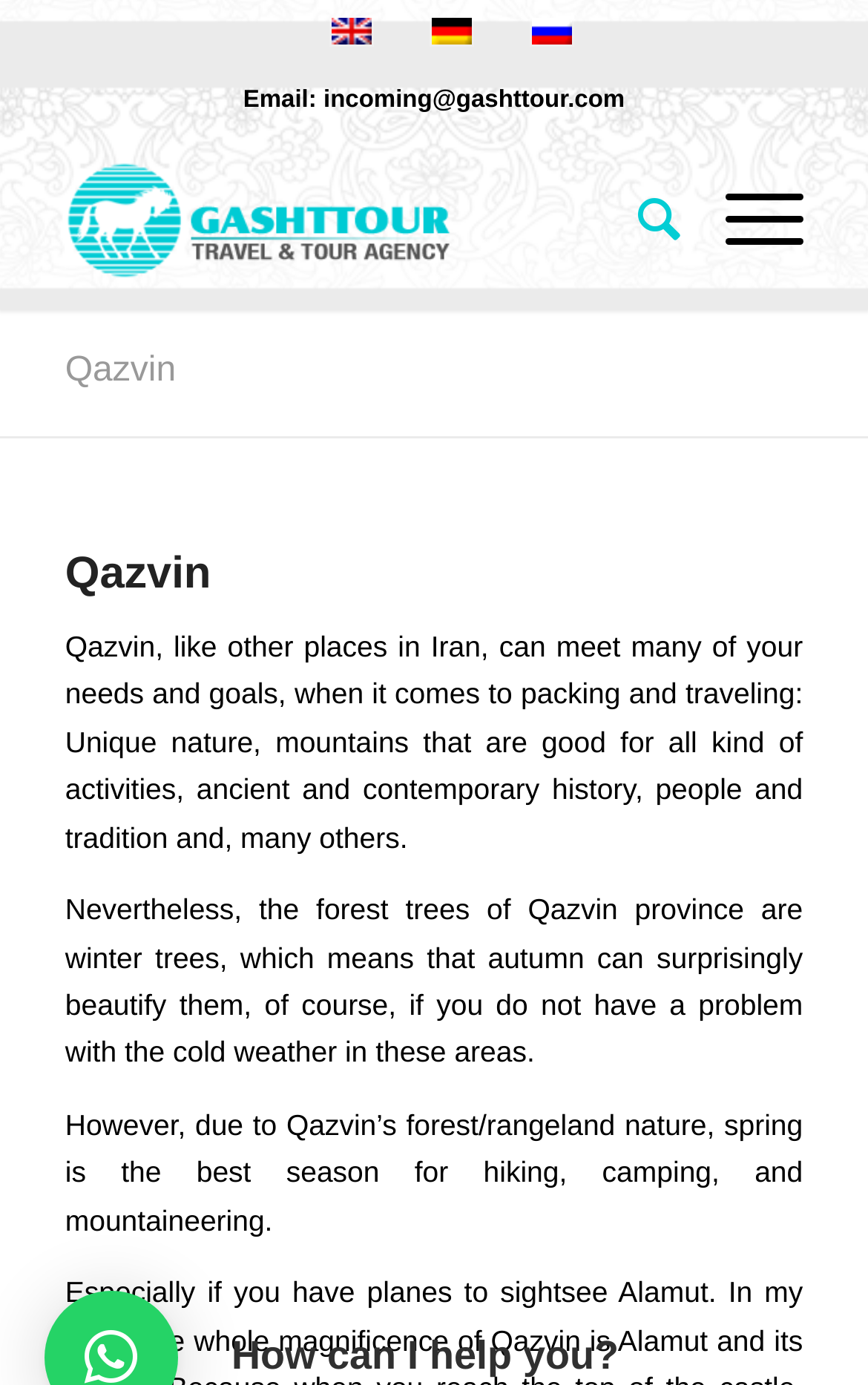Given the description of a UI element: "Menu Menu", identify the bounding box coordinates of the matching element in the webpage screenshot.

[0.784, 0.095, 0.925, 0.223]